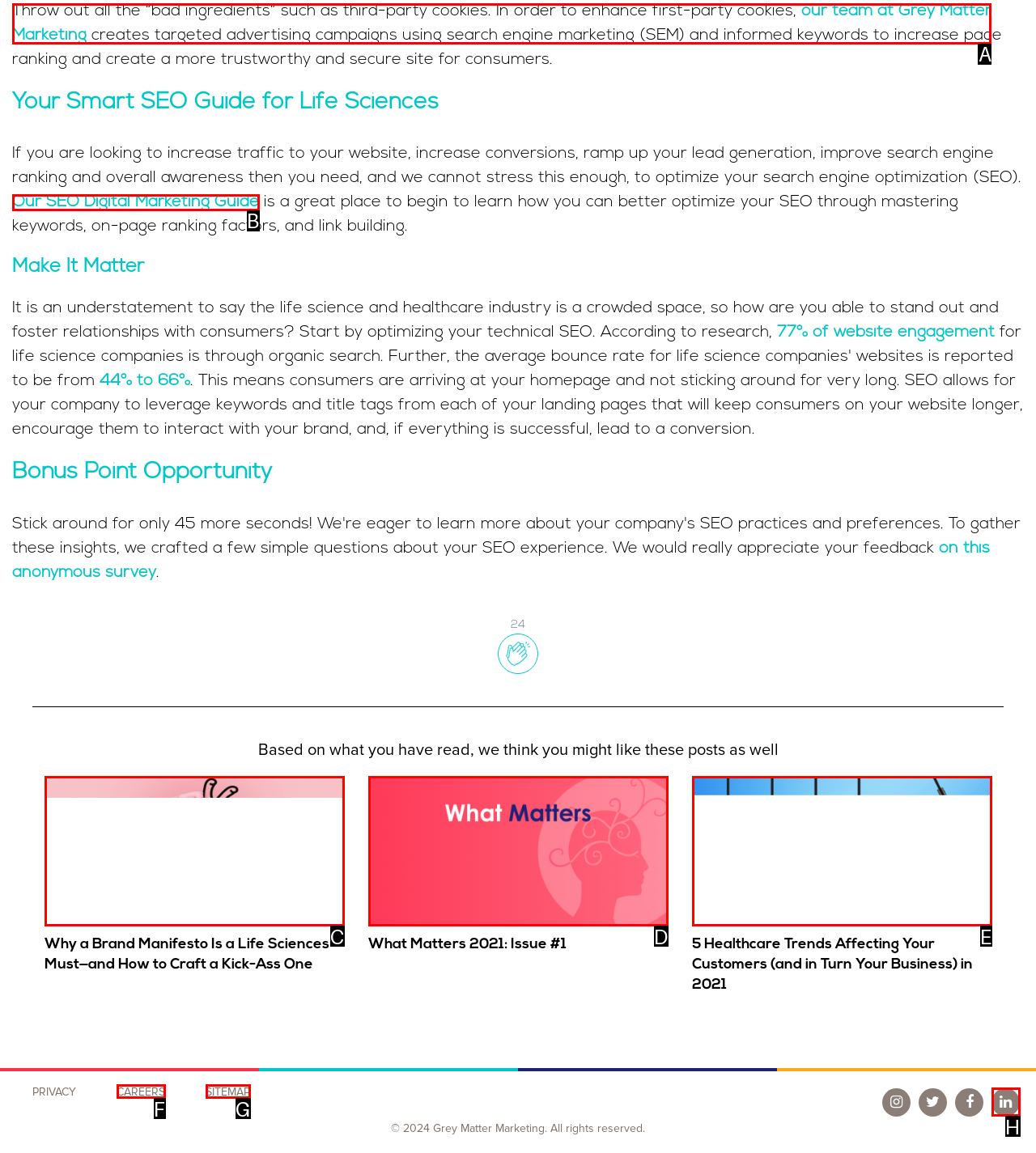Identify the HTML element you need to click to achieve the task: Learn more about the team at Grey Matter Marketing. Respond with the corresponding letter of the option.

A